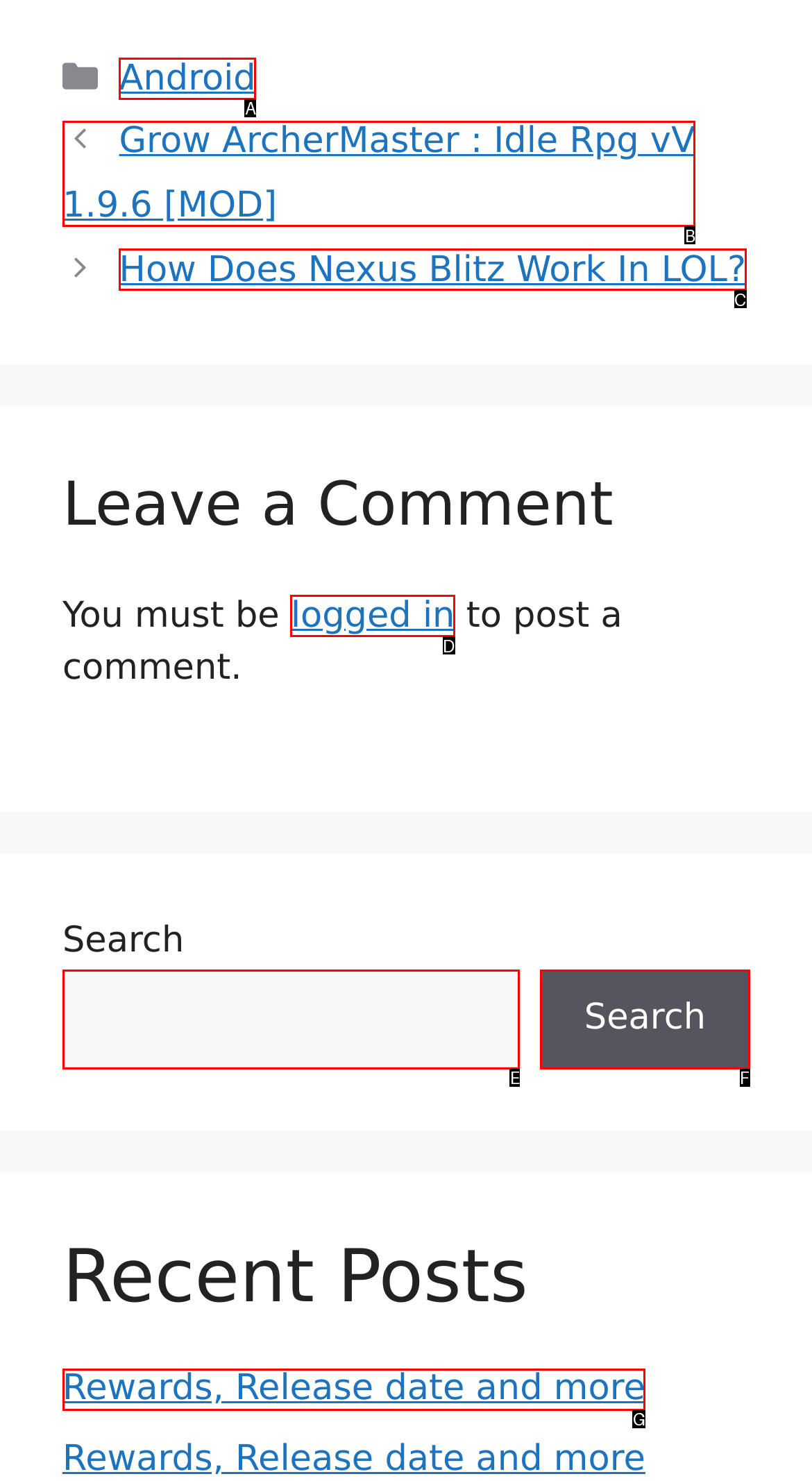Identify the option that corresponds to the description: Rewards, Release date and more. Provide only the letter of the option directly.

G